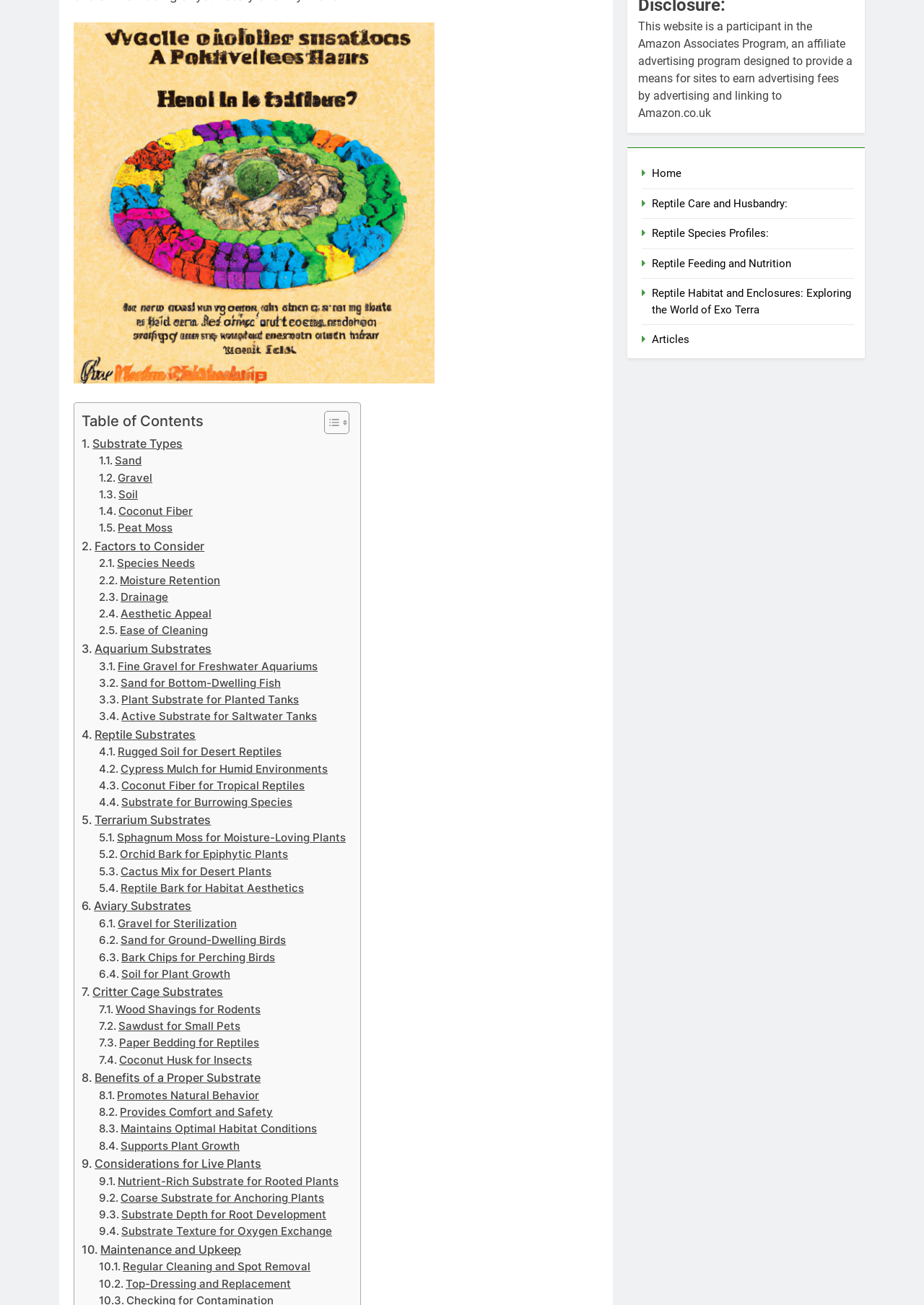Please identify the coordinates of the bounding box that should be clicked to fulfill this instruction: "Read about Benefits of a Proper Substrate".

[0.088, 0.819, 0.282, 0.833]